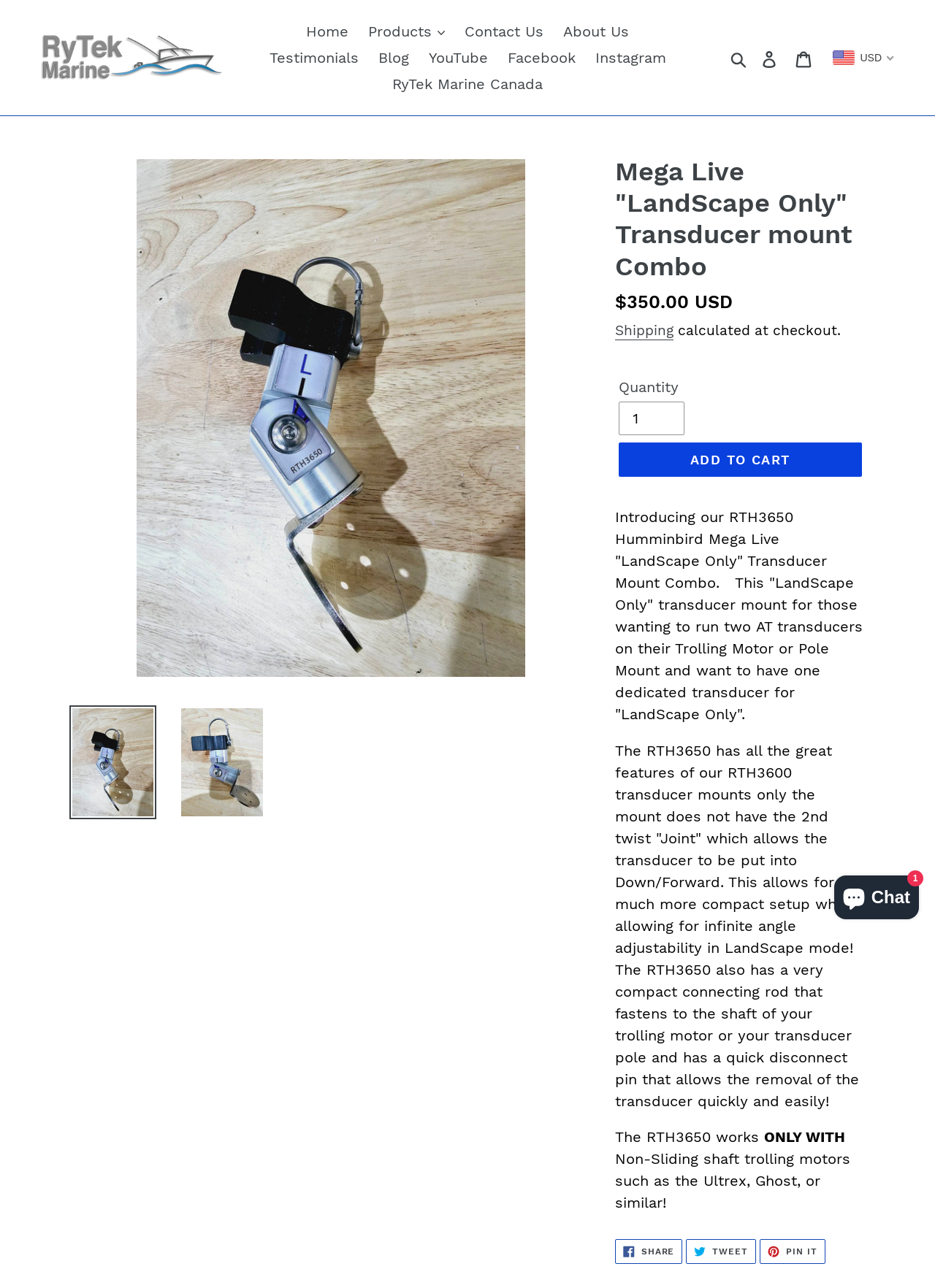What is the name of the product?
Please analyze the image and answer the question with as much detail as possible.

I found the product name by looking at the heading element on the webpage, which is 'Mega Live "LandScape Only" Transducer mount Combo'.